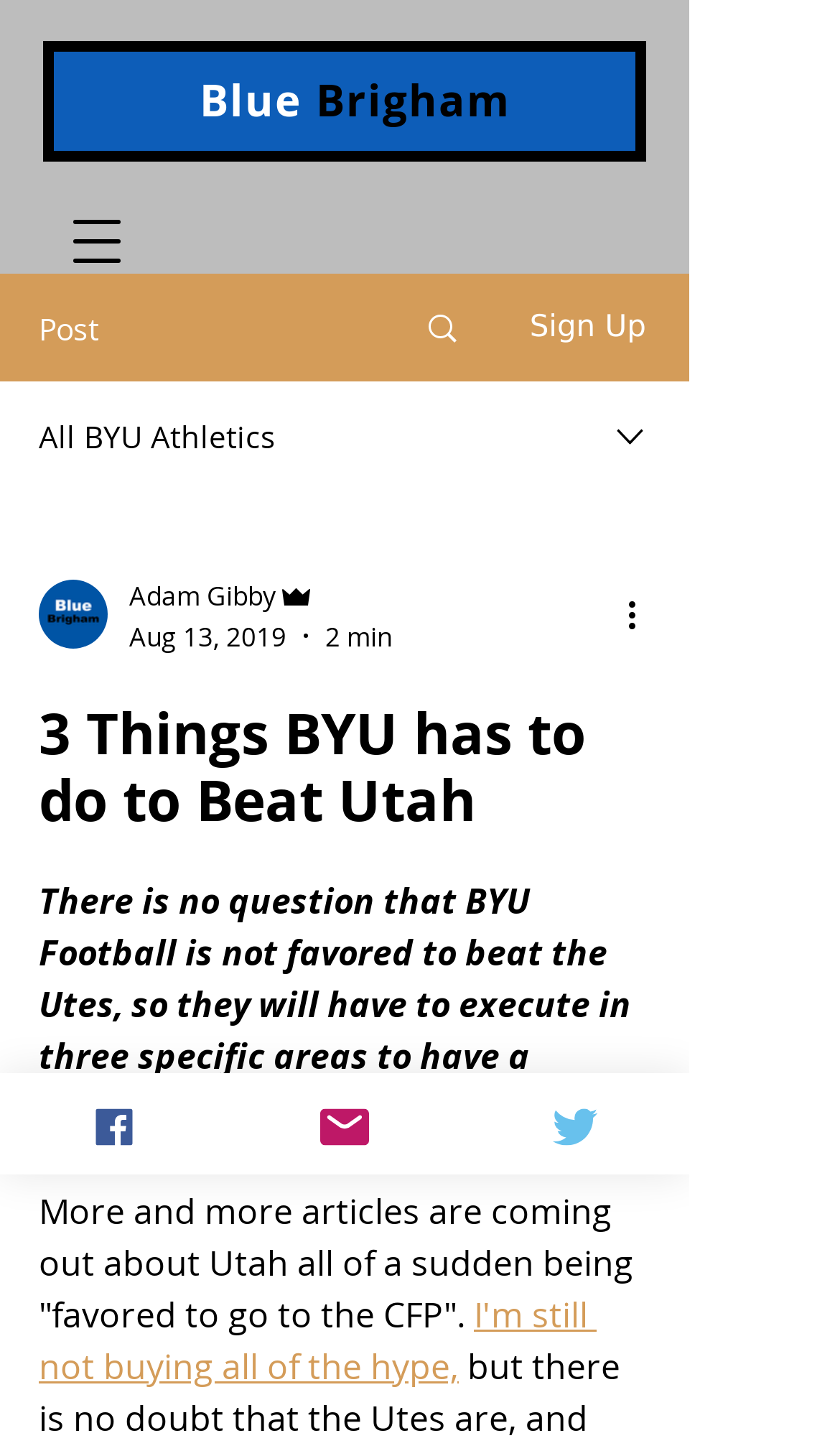Please respond to the question with a concise word or phrase:
What is the social media platform with a bird logo?

Twitter